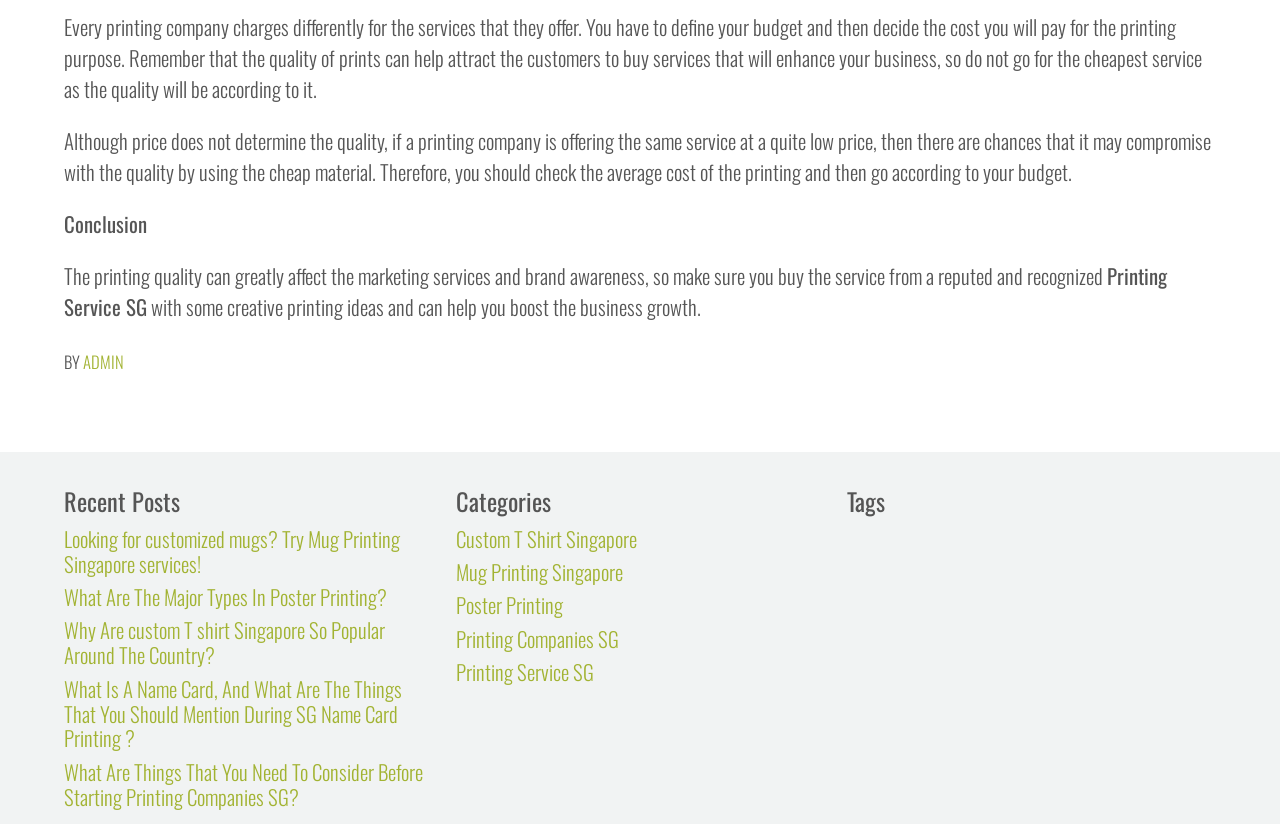Please predict the bounding box coordinates of the element's region where a click is necessary to complete the following instruction: "Check 'What Are The Major Types In Poster Printing?'". The coordinates should be represented by four float numbers between 0 and 1, i.e., [left, top, right, bottom].

[0.05, 0.705, 0.302, 0.743]